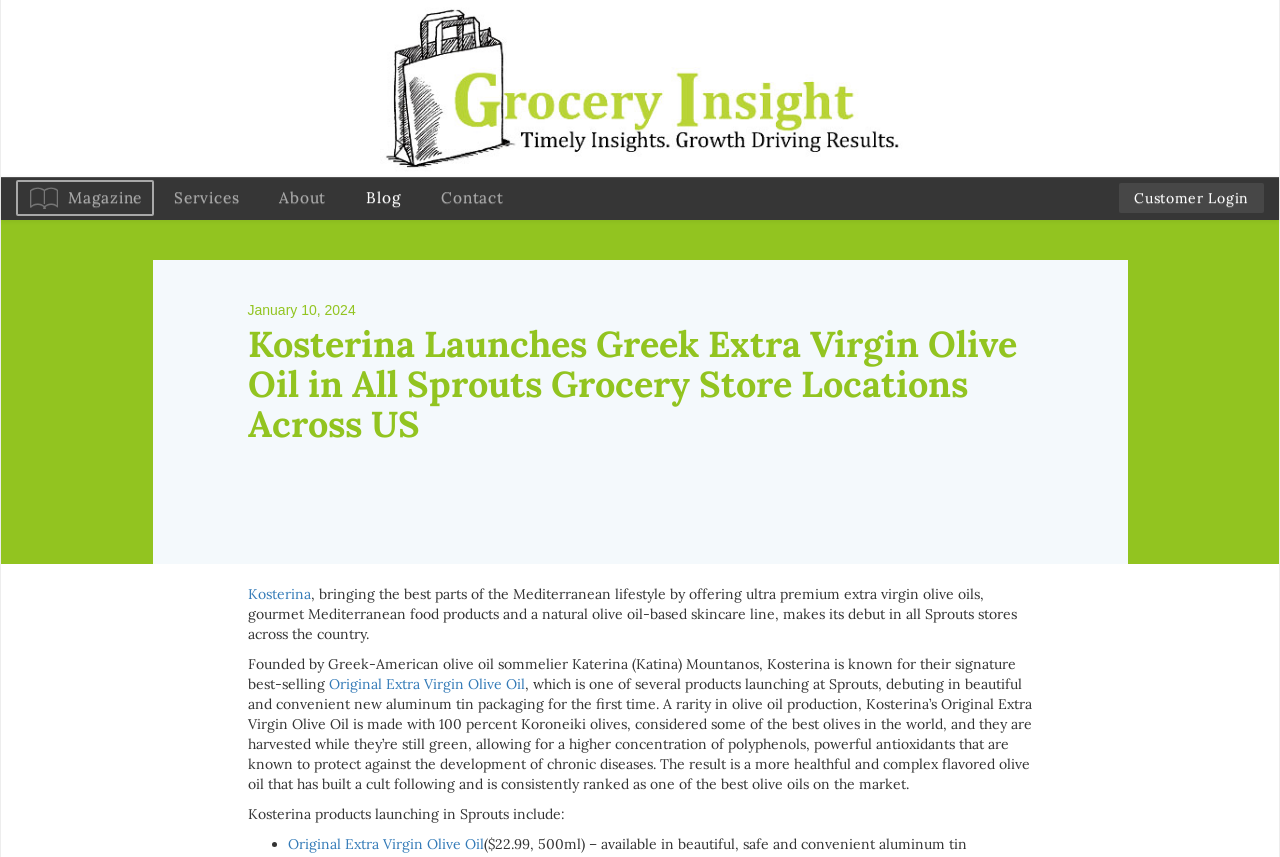Please determine the bounding box coordinates of the element to click in order to execute the following instruction: "Read Magazine". The coordinates should be four float numbers between 0 and 1, specified as [left, top, right, bottom].

[0.014, 0.213, 0.119, 0.25]